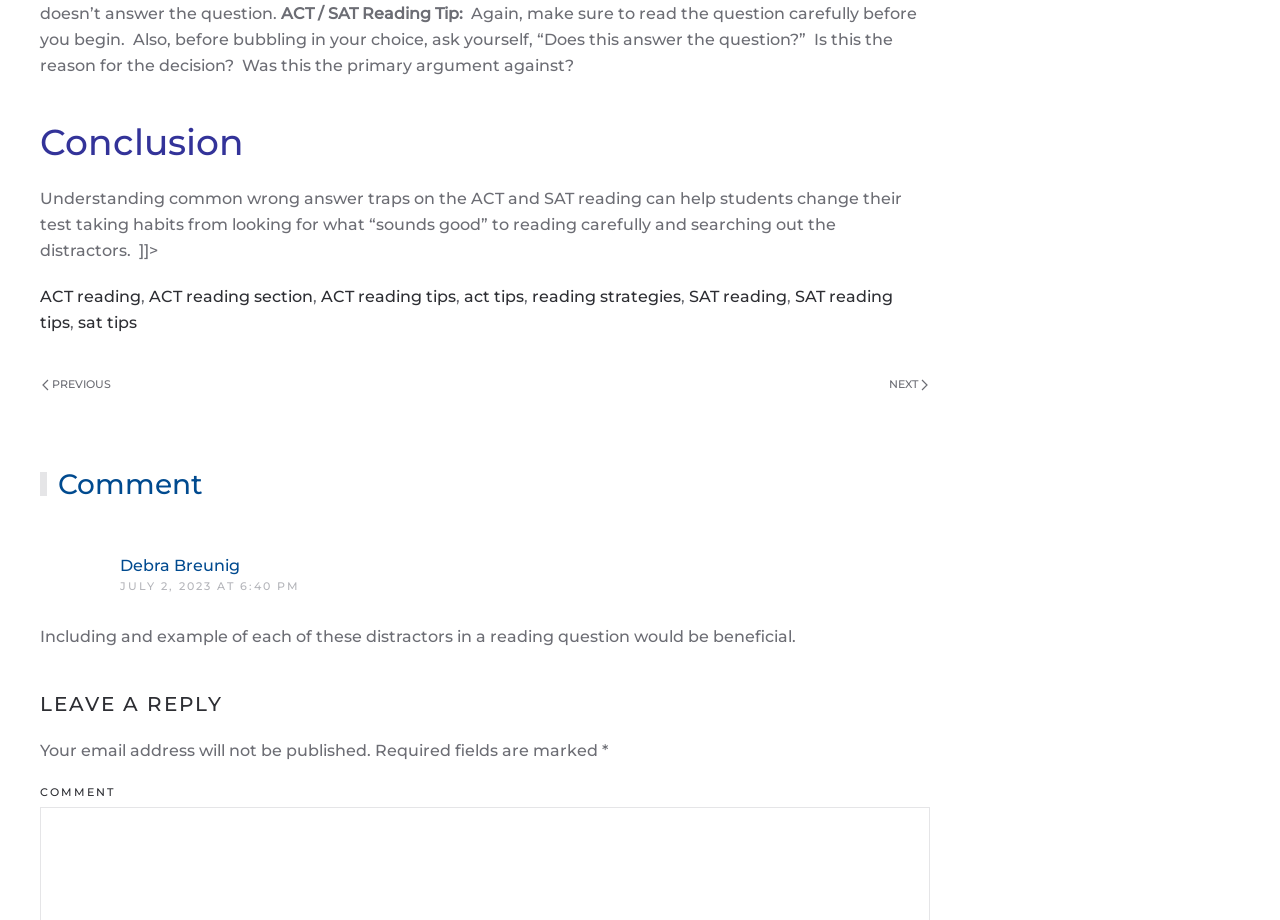Identify the bounding box coordinates of the section to be clicked to complete the task described by the following instruction: "Click on 'Reply to Debra Breunig' link". The coordinates should be four float numbers between 0 and 1, formatted as [left, top, right, bottom].

[0.727, 0.597, 0.762, 0.616]